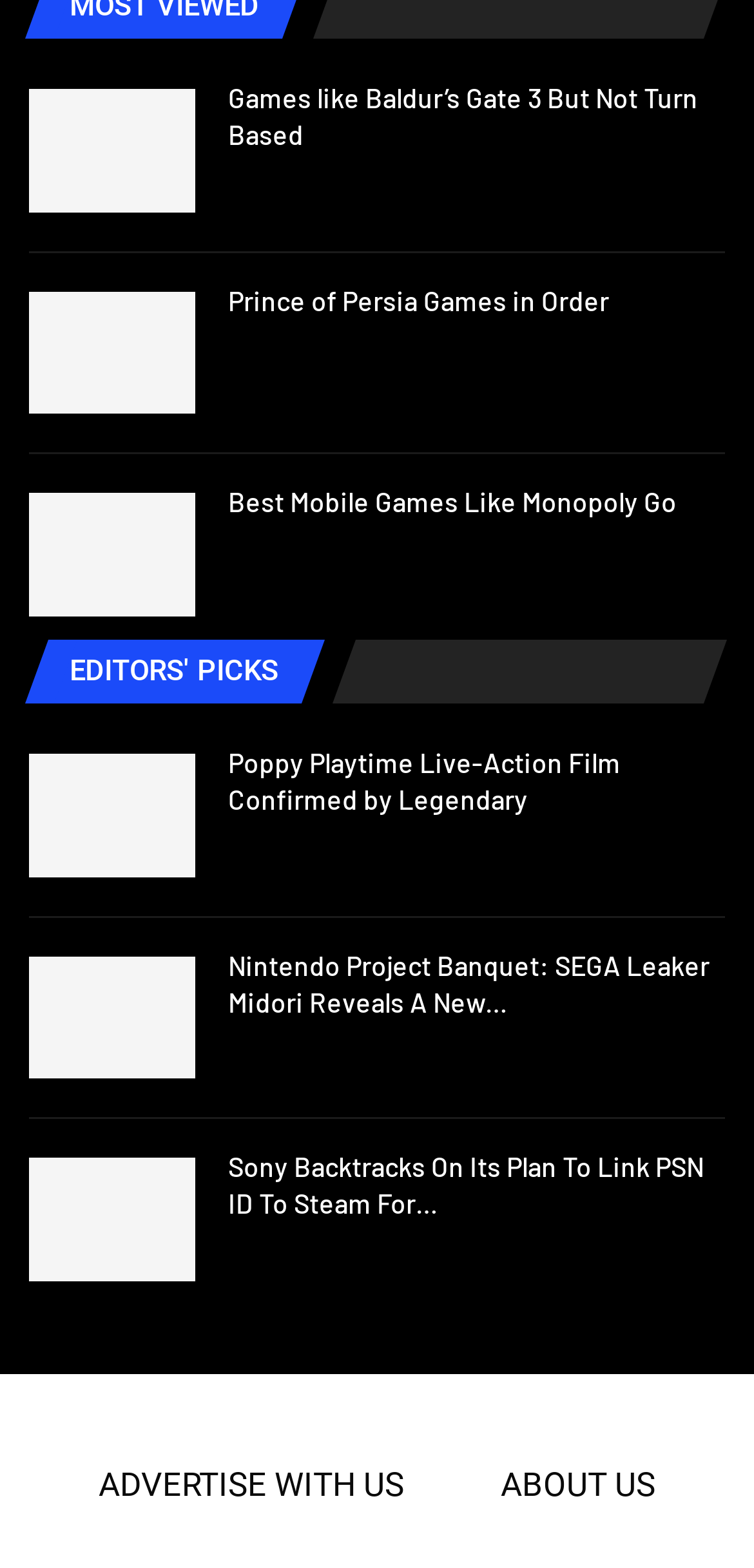What is the title of the fourth link?
Using the image, respond with a single word or phrase.

Prince of Persia Games in Order